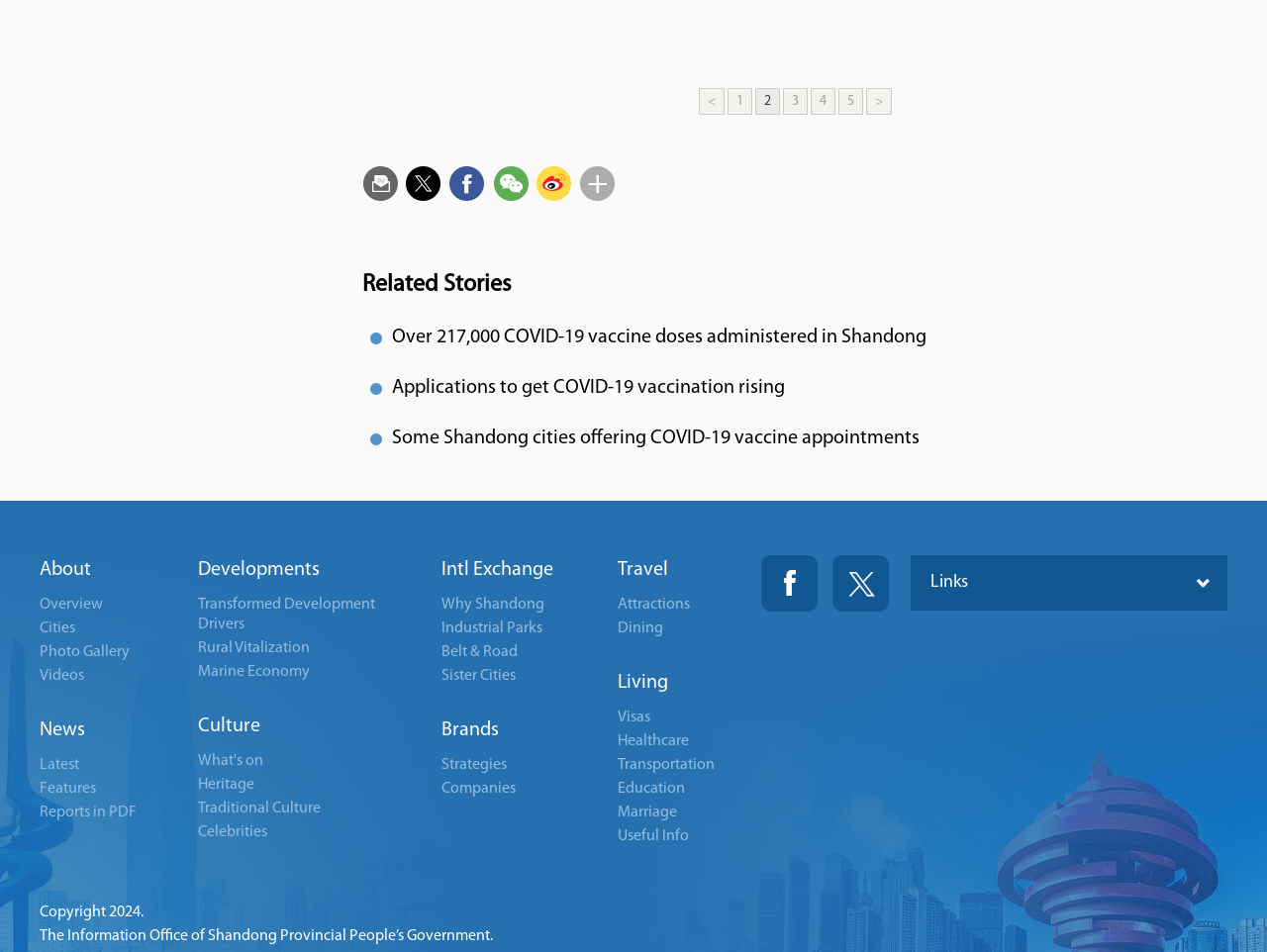Using the details from the image, please elaborate on the following question: How many social media links are at the bottom of the page?

I counted the number of social media links at the bottom of the page by looking at the link elements 'Fackbook' and 'Twitter' at coordinates [0.601, 0.583, 0.645, 0.642] and [0.657, 0.583, 0.702, 0.642] respectively.